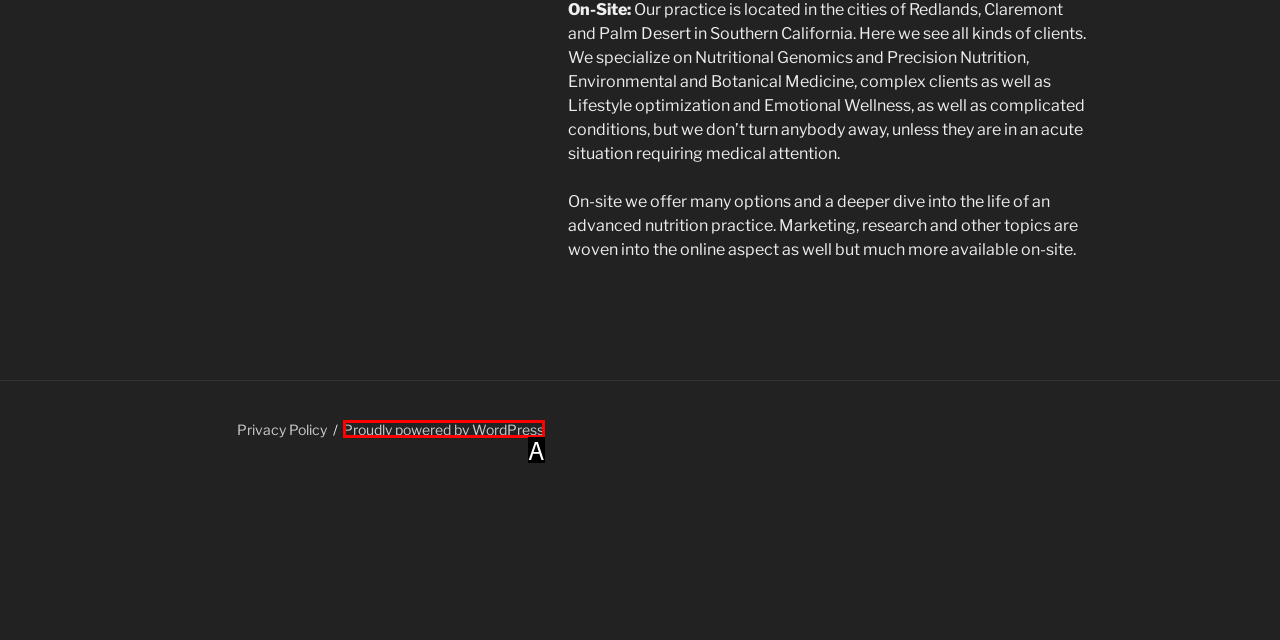Which HTML element matches the description: Train & Record Demos the best? Answer directly with the letter of the chosen option.

None